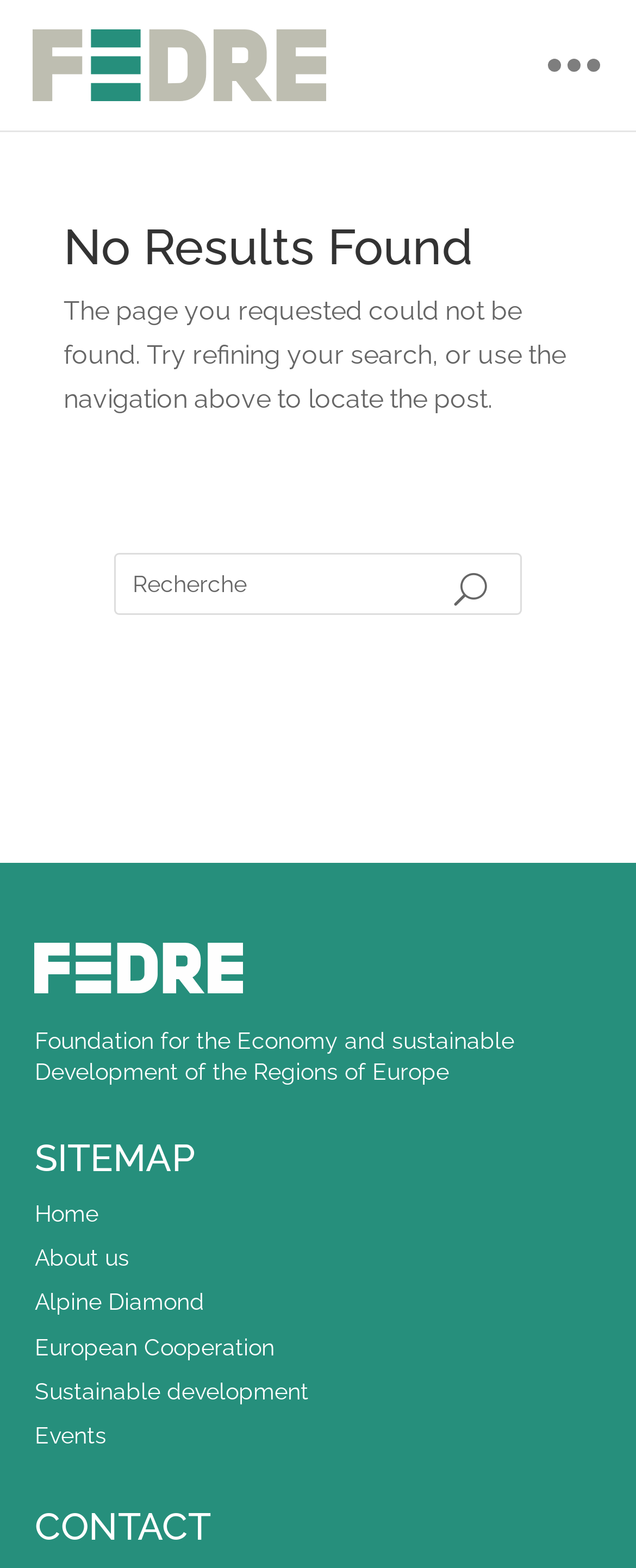Use a single word or phrase to answer the question: 
What is the name of the organization?

FEDRE